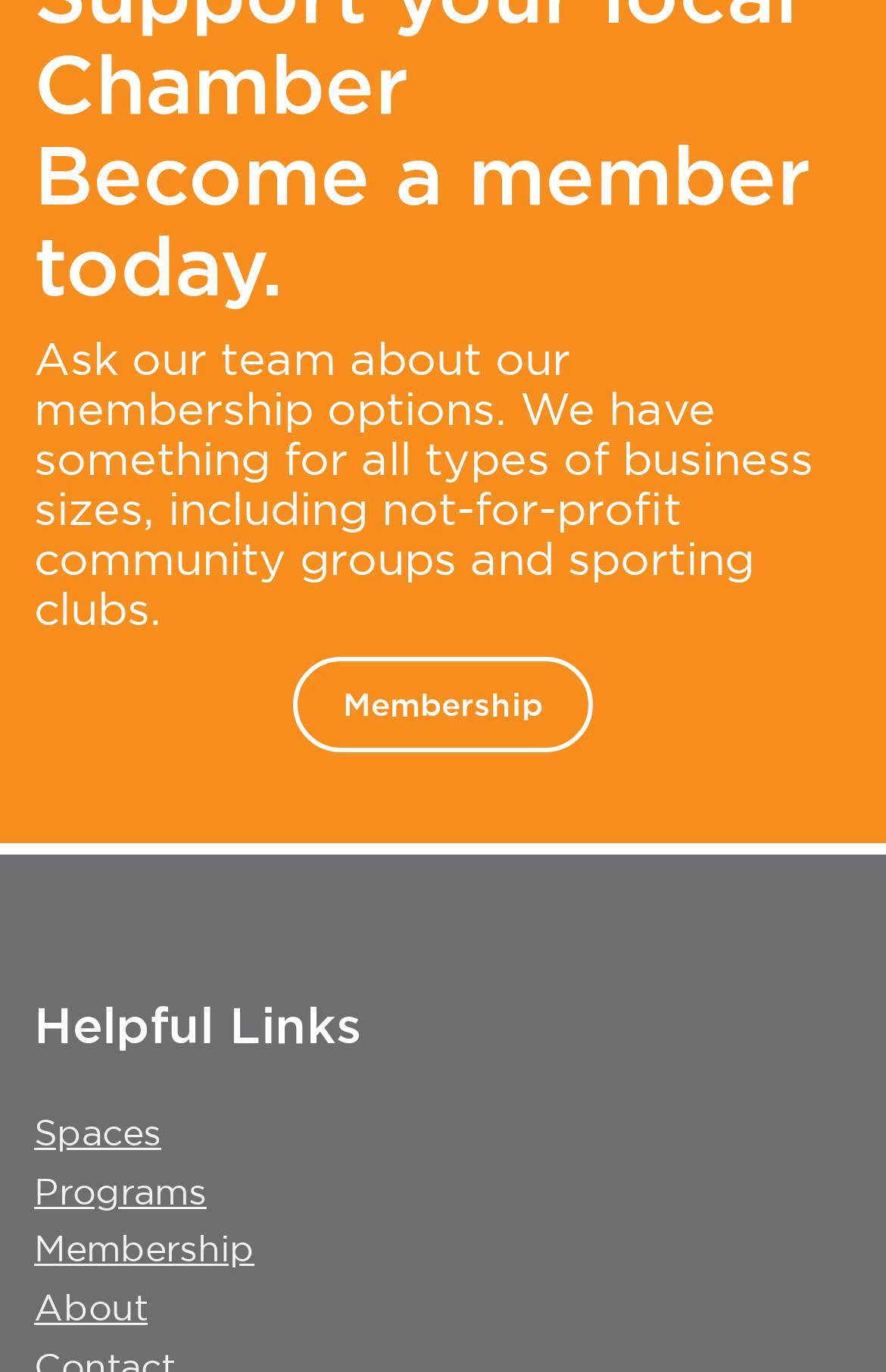Based on the element description: "Membership", identify the bounding box coordinates for this UI element. The coordinates must be four float numbers between 0 and 1, listed as [left, top, right, bottom].

[0.331, 0.478, 0.669, 0.547]